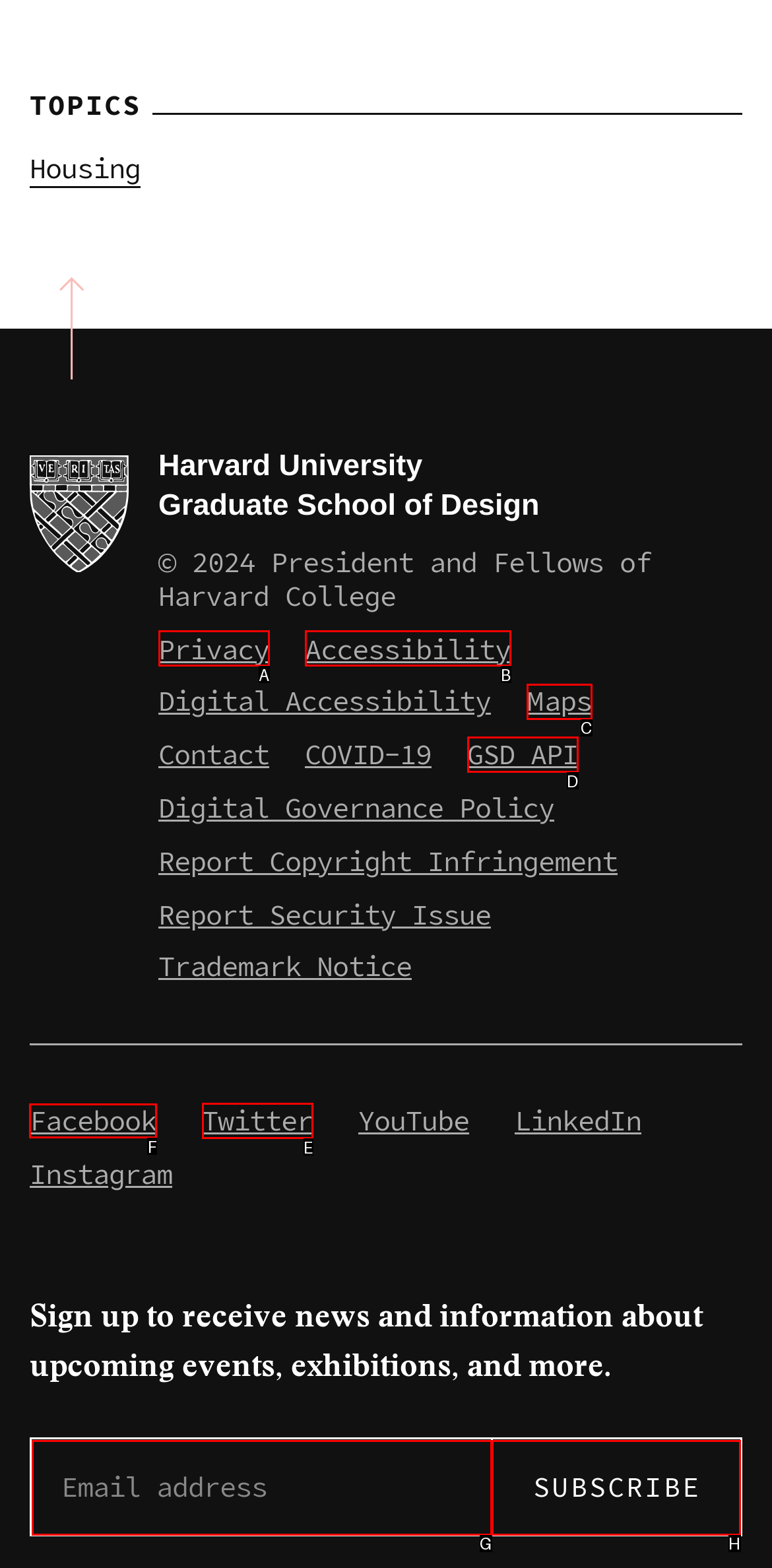Choose the HTML element that should be clicked to accomplish the task: Follow on Facebook. Answer with the letter of the chosen option.

F